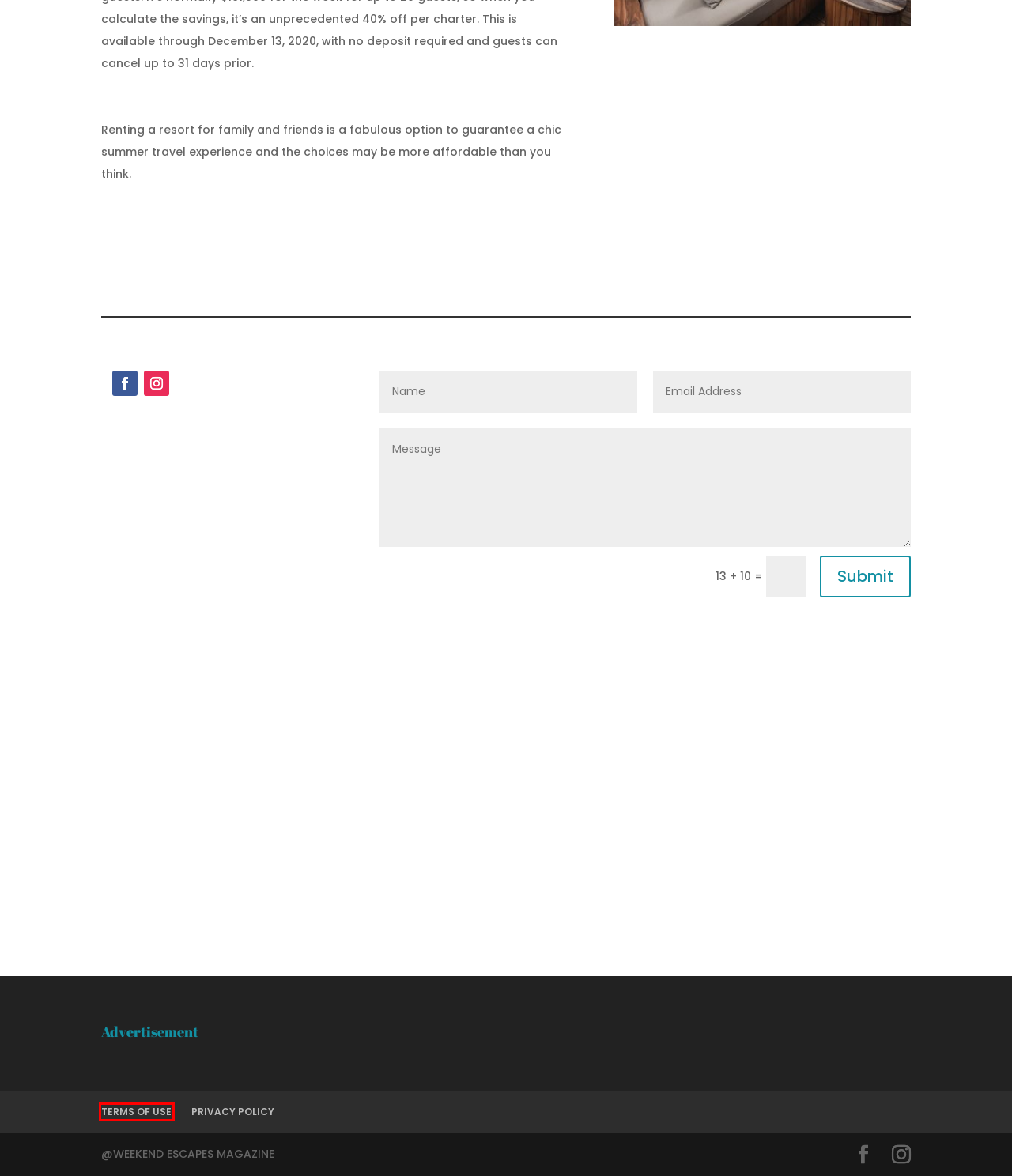Look at the screenshot of the webpage and find the element within the red bounding box. Choose the webpage description that best fits the new webpage that will appear after clicking the element. Here are the candidates:
A. Privacy Policy - Escapes & Escapades
B. Contact us - Escapes & Escapades
C. ESCAPES & ESCAPADES - Escapes & Escapades
D. Casa Palopó Guatemala | OFFICIAL SITE | Luxury Hotel & Restaurant Lake Atitlán
E. Galapagos Islands Luxury Cruises | Newest Luxury Yachts in Galapagos
F. Home | Jade Mountain St Lucia - St Lucia's Most Romantic Luxury Resort
G. Home - Caerula Mar Club Resort
H. TERMS OF USE - Escapes & Escapades

H